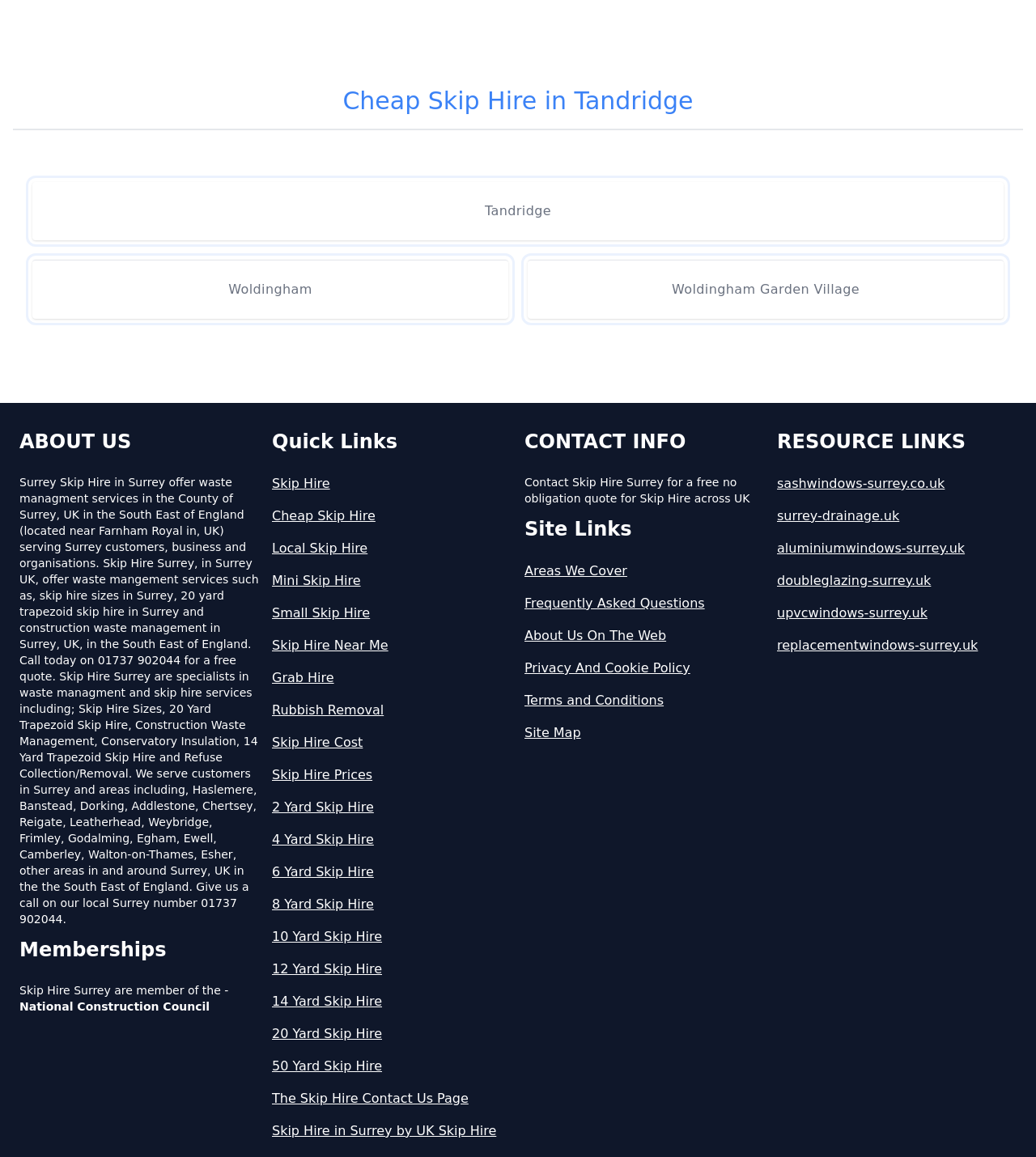Please examine the image and answer the question with a detailed explanation:
What is the name of the county where the company operates?

The company's location is mentioned in the 'ABOUT US' section, where it is stated that they offer waste management services in the County of Surrey, UK.